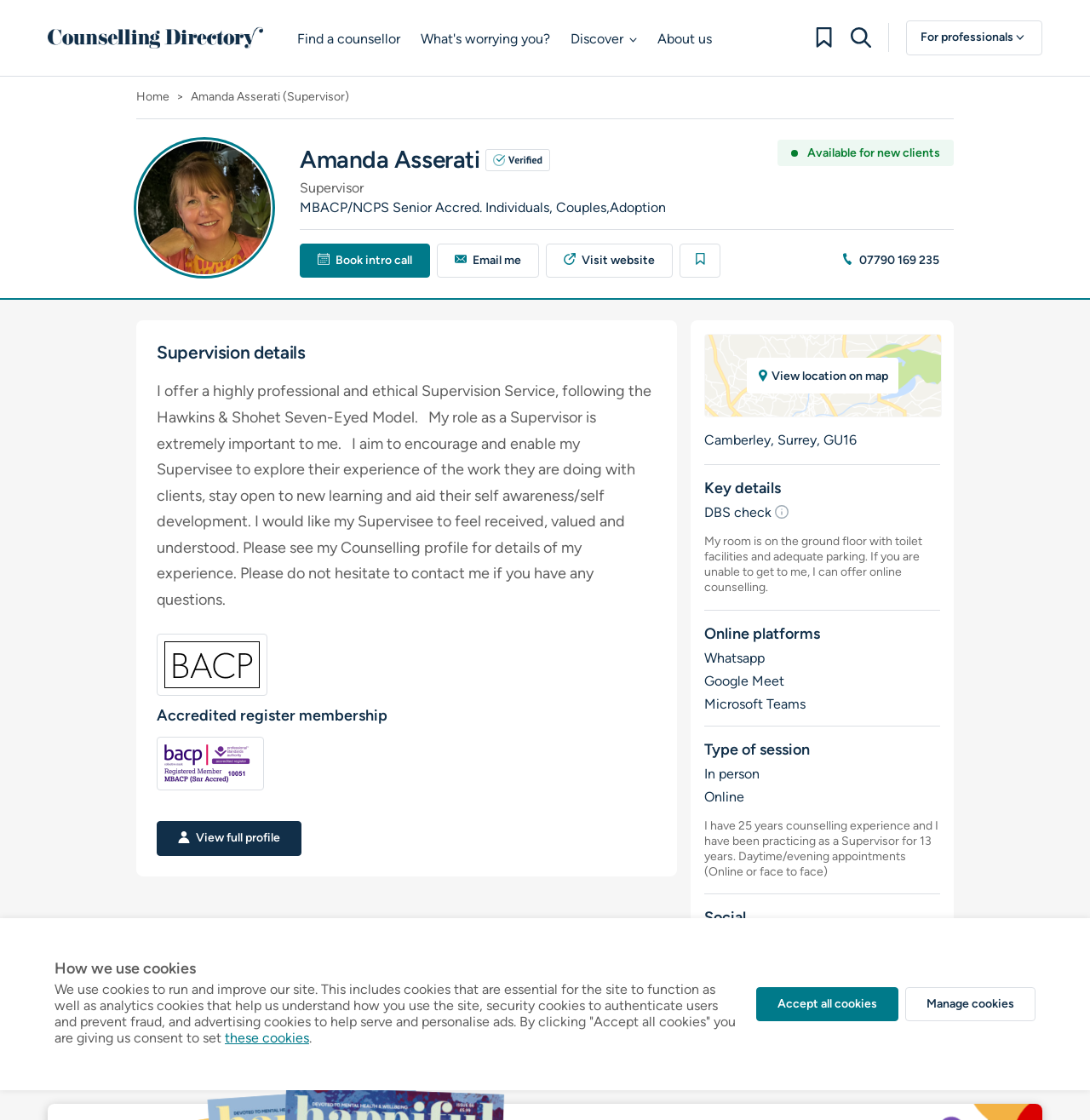What is the profession of Amanda Asserati?
We need a detailed and meticulous answer to the question.

Based on the webpage, Amanda Asserati is a counsellor because her profile is listed on a counselling directory and she has 25 years of experience working with adult individuals and couples.